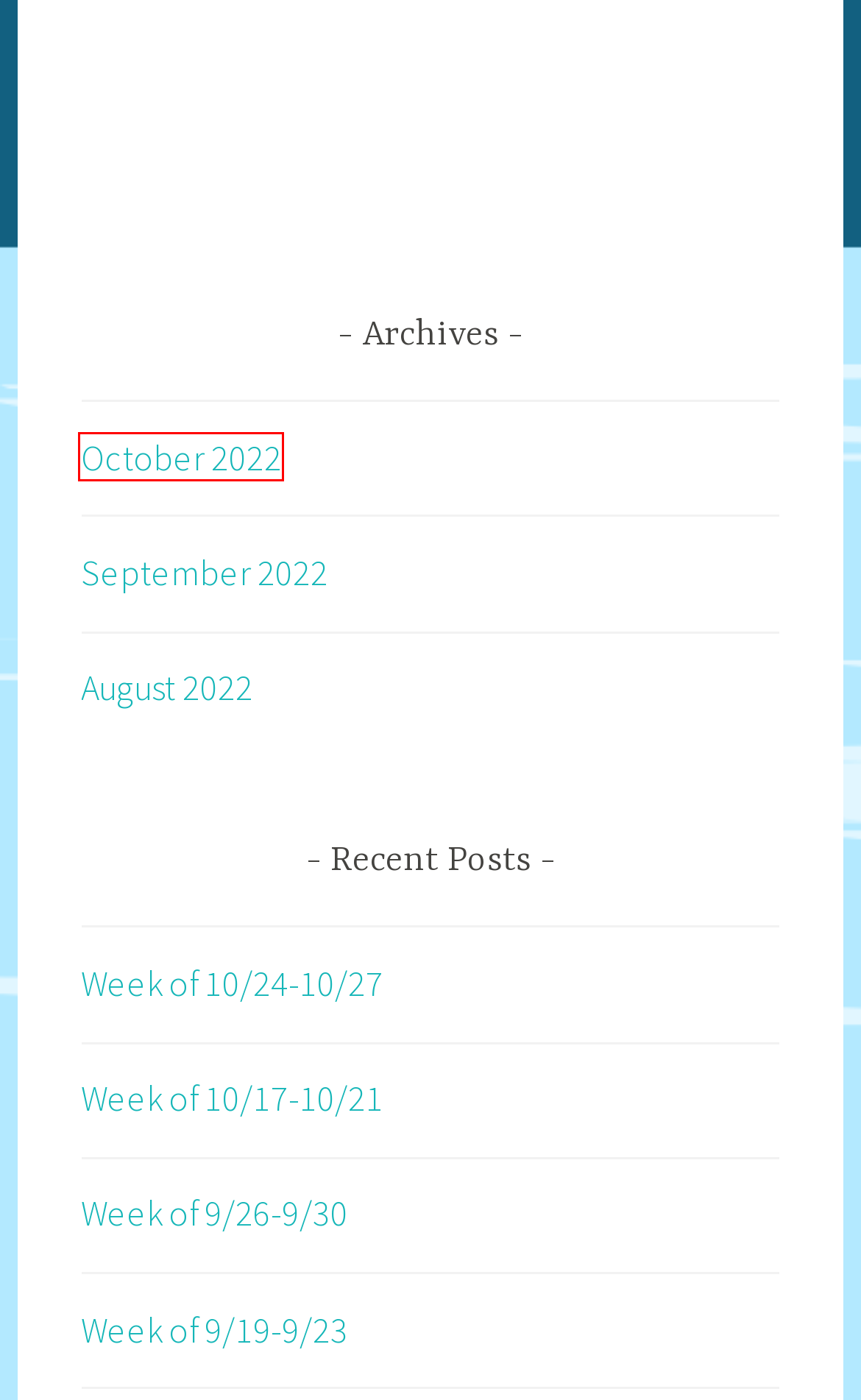You have a screenshot of a webpage with an element surrounded by a red bounding box. Choose the webpage description that best describes the new page after clicking the element inside the red bounding box. Here are the candidates:
A. Week of 10/24-10/27 – Welcome to 5th Grade.
B. September 2022 – Welcome to 5th Grade.
C. Welcome to 5th Grade. – The best way to predict your future is to create it.
D. Week of 10/17-10/21 – Welcome to 5th Grade.
E. Week of 9/19-9/23 – Welcome to 5th Grade.
F. August 2022 – Welcome to 5th Grade.
G. Week of 9/26-9/30 – Welcome to 5th Grade.
H. October 2022 – Welcome to 5th Grade.

H